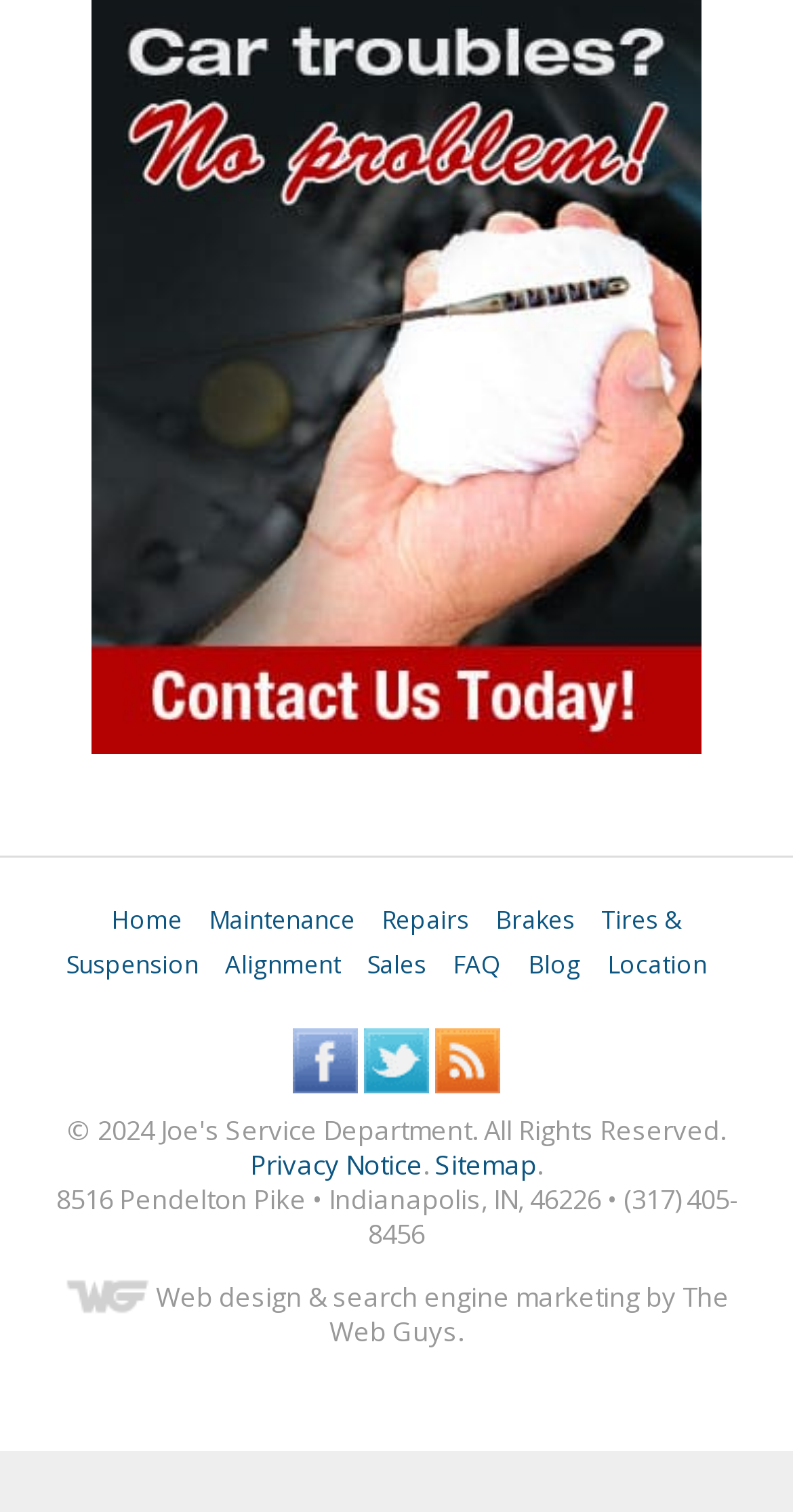Pinpoint the bounding box coordinates of the clickable element needed to complete the instruction: "Go to Maintenance". The coordinates should be provided as four float numbers between 0 and 1: [left, top, right, bottom].

[0.263, 0.597, 0.447, 0.62]